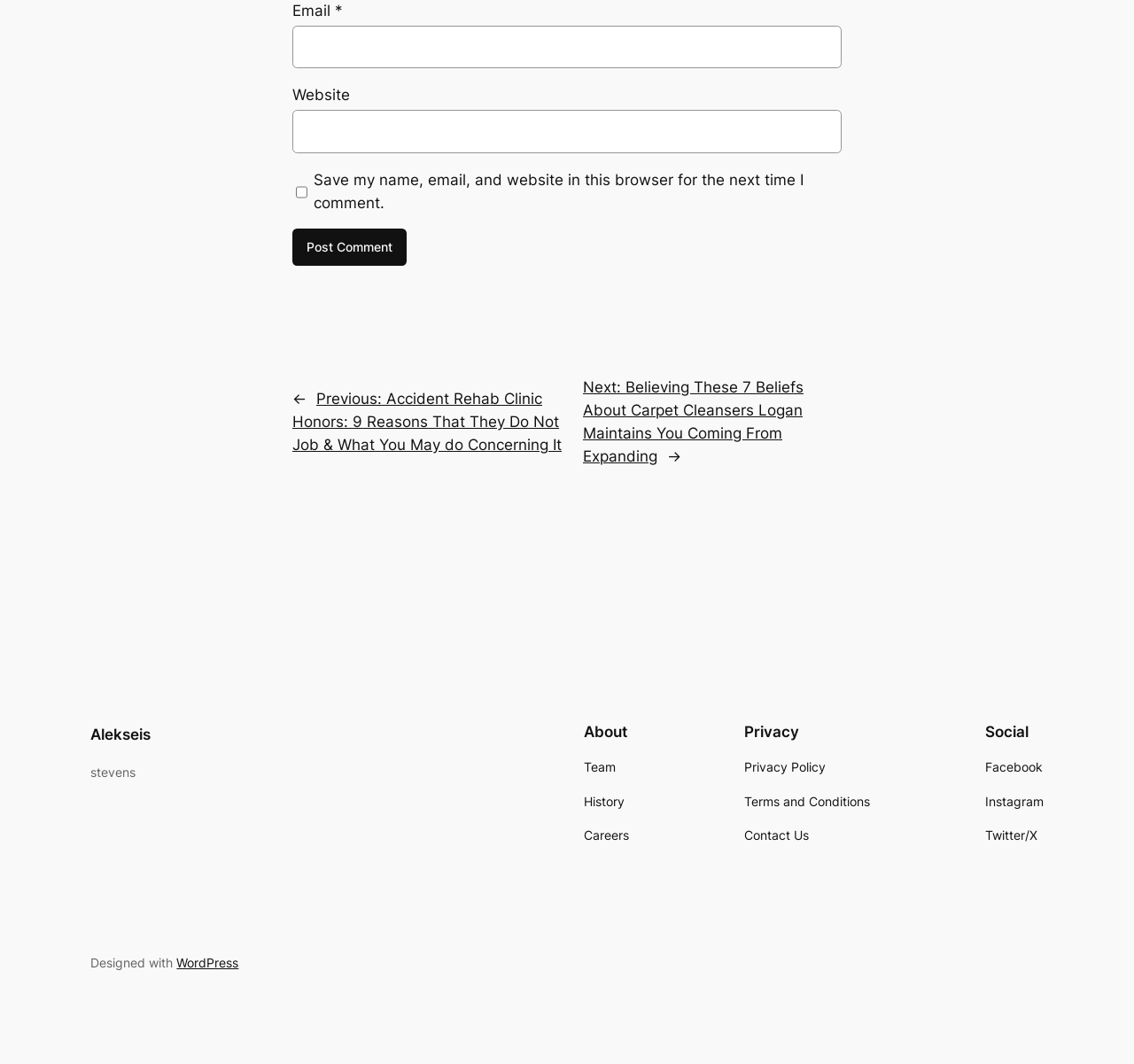Please locate the bounding box coordinates of the element's region that needs to be clicked to follow the instruction: "Visit previous post". The bounding box coordinates should be provided as four float numbers between 0 and 1, i.e., [left, top, right, bottom].

[0.258, 0.366, 0.495, 0.426]